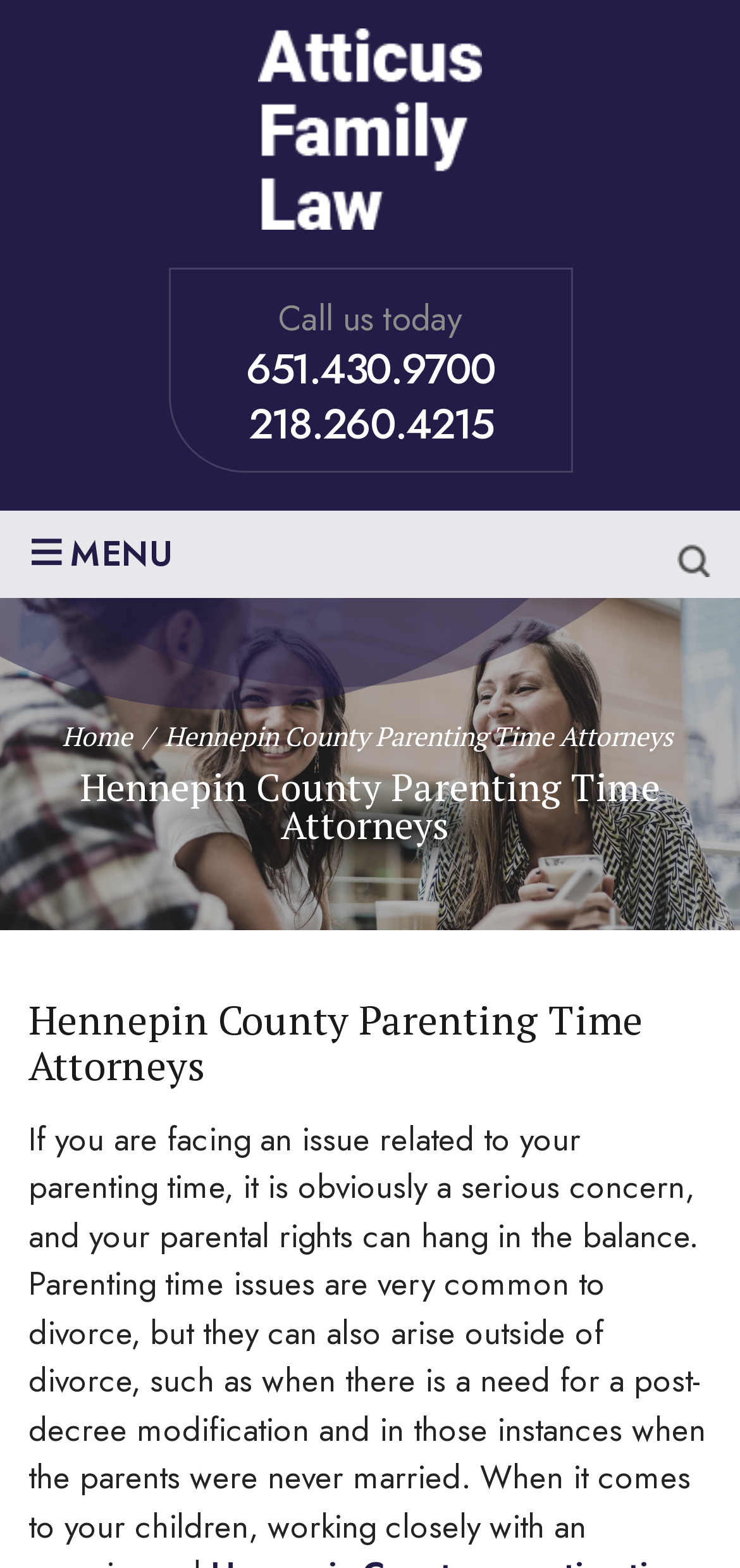Write a detailed summary of the webpage.

The webpage appears to be a law firm's website, specifically focused on Hennepin County parenting time attorneys. At the top left, there is a logo image with the text "Atticus Family Law" which is also a clickable link. Next to the logo, there is a call-to-action text "Call us today" with two phone numbers "651.430.9700" and "218.260.4215" listed below it.

On the top right, there is a menu button represented by the symbol "≡" and the text "MENU" next to it. Further to the right, there is a "Clear" button.

Below the top section, there is a navigation menu with a "Home" link, followed by a "/" symbol, and then the title "Hennepin County Parenting Time Attorneys" which is also a heading. This title is repeated again as a larger heading below it.

The meta description suggests that the webpage is about the importance of spending time with one's child and the need for representation from an experienced Hennepin County parenting time attorney in a child custody case.